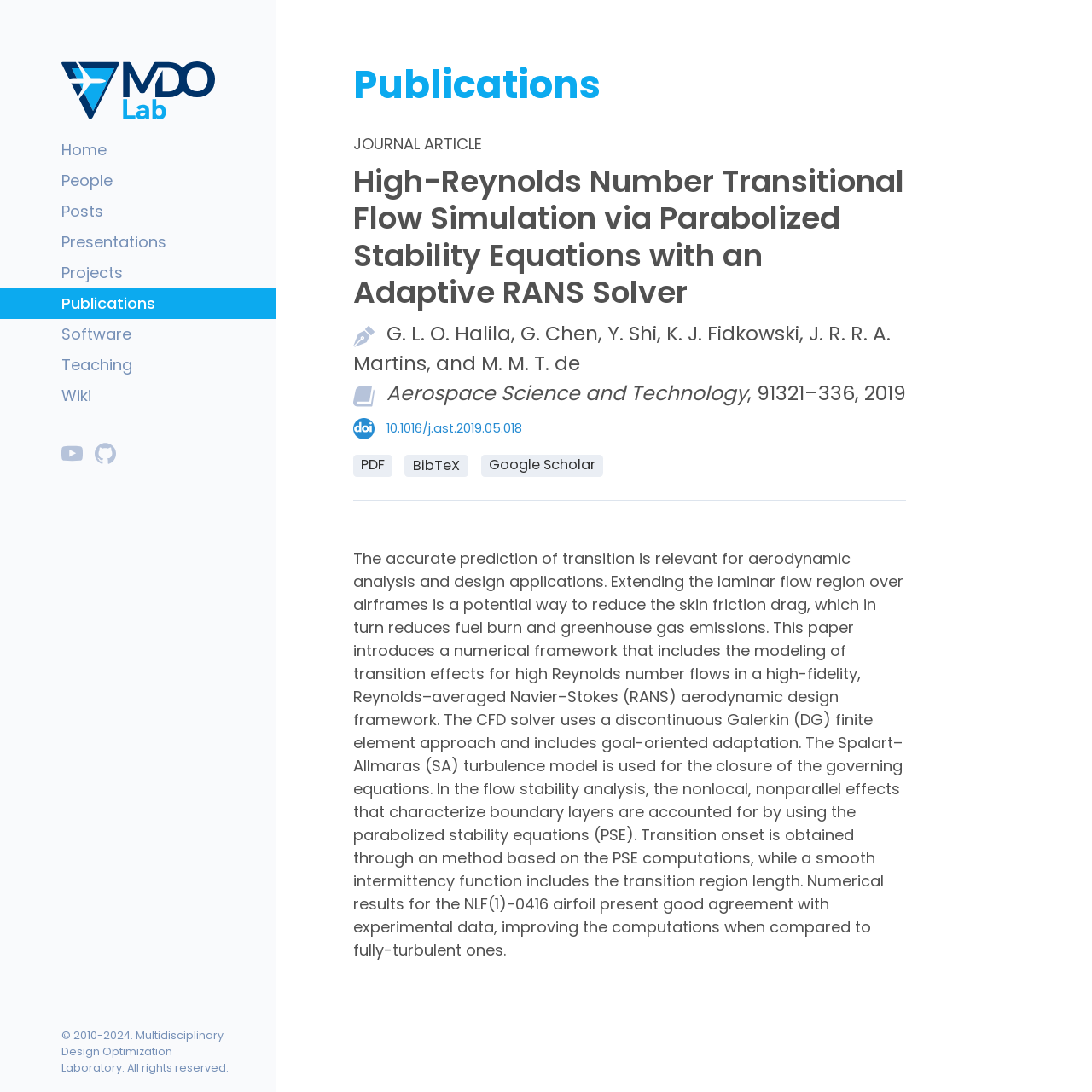What is the title of the journal article?
Using the visual information, answer the question in a single word or phrase.

High-Reynolds Number Transitional Flow Simulation via Parabolized Stability Equations with an Adaptive RANS Solver